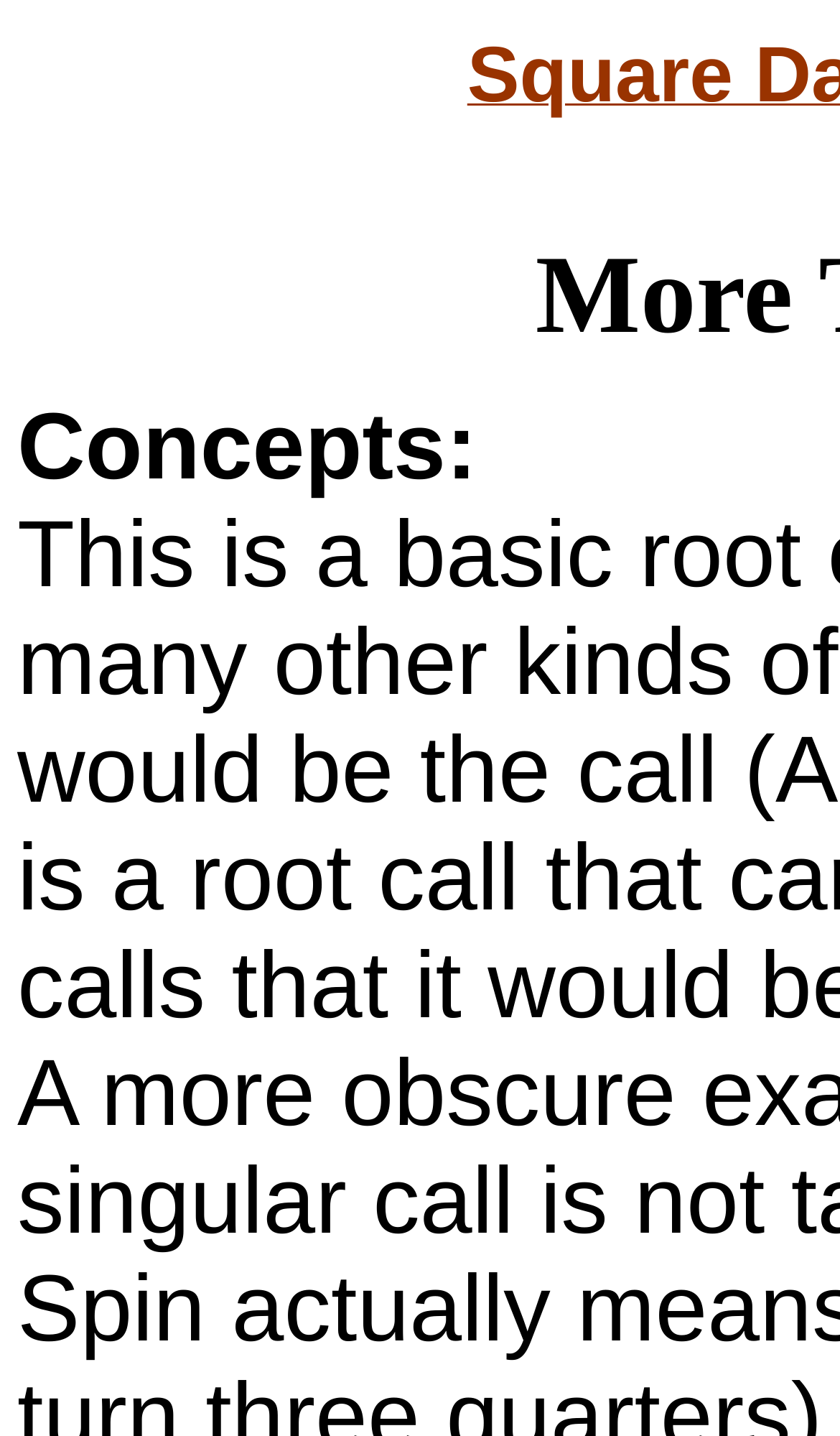Predict the bounding box for the UI component with the following description: "Concepts:".

[0.021, 0.314, 0.568, 0.339]